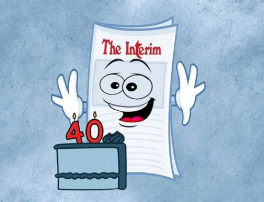Analyze the image and deliver a detailed answer to the question: What is the color of the background?

The background of the image features a soft blue texture, which adds to the festive atmosphere and celebratory mood of the scene.